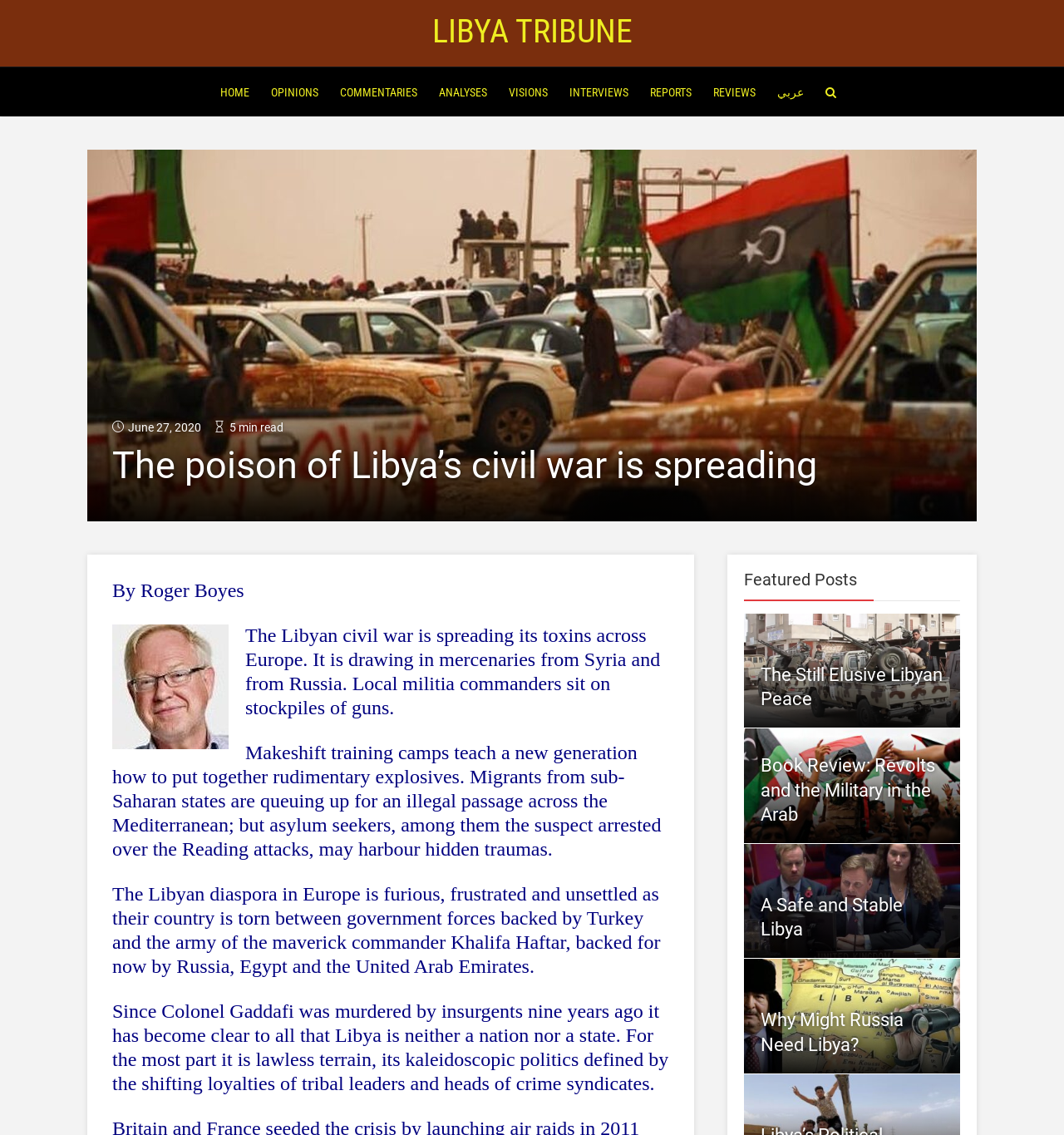Please find the bounding box coordinates for the clickable element needed to perform this instruction: "Click on the Libya Tribune link".

[0.406, 0.01, 0.594, 0.045]